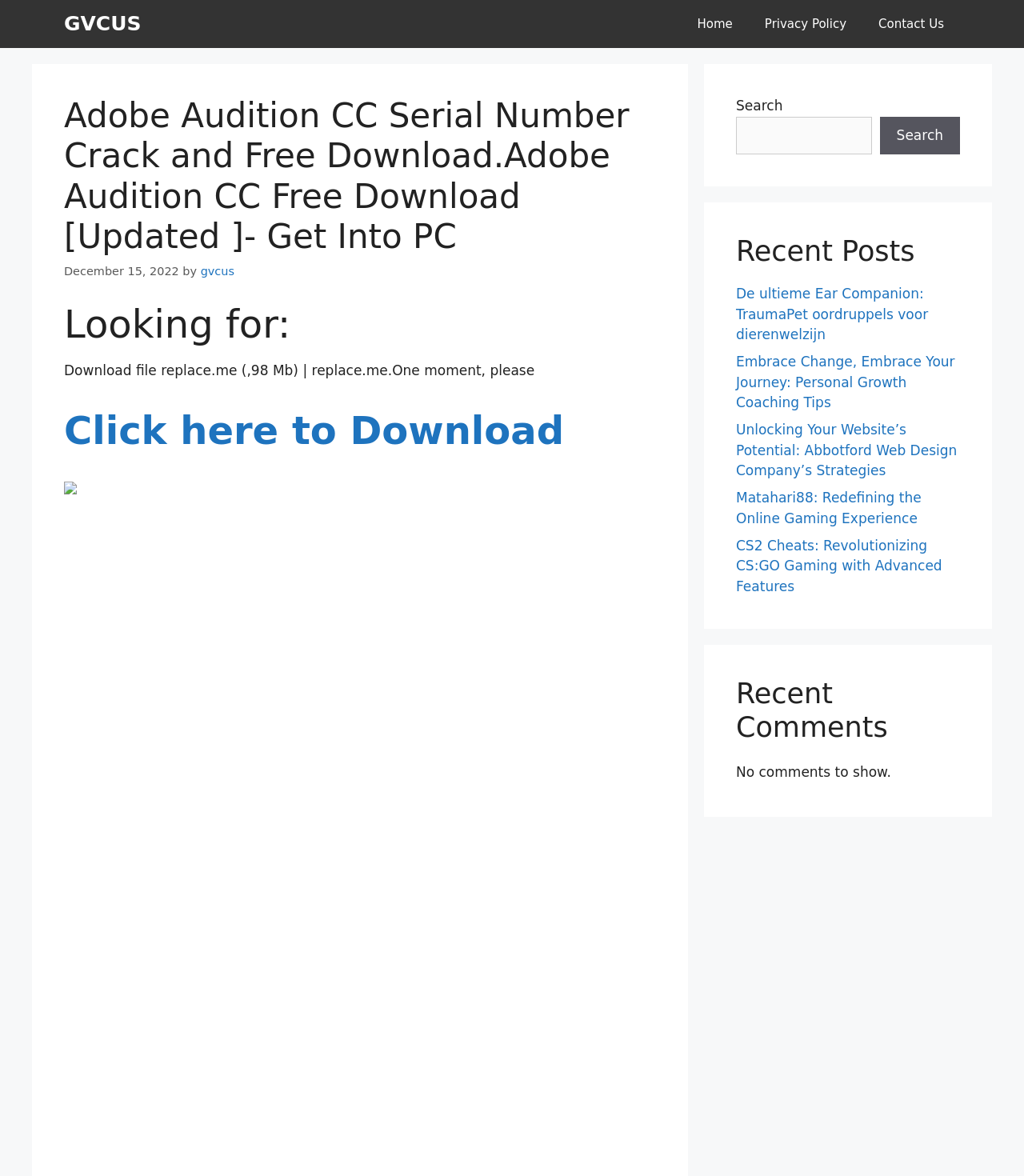Identify the bounding box coordinates of the element to click to follow this instruction: 'Search for something'. Ensure the coordinates are four float values between 0 and 1, provided as [left, top, right, bottom].

[0.719, 0.099, 0.851, 0.131]